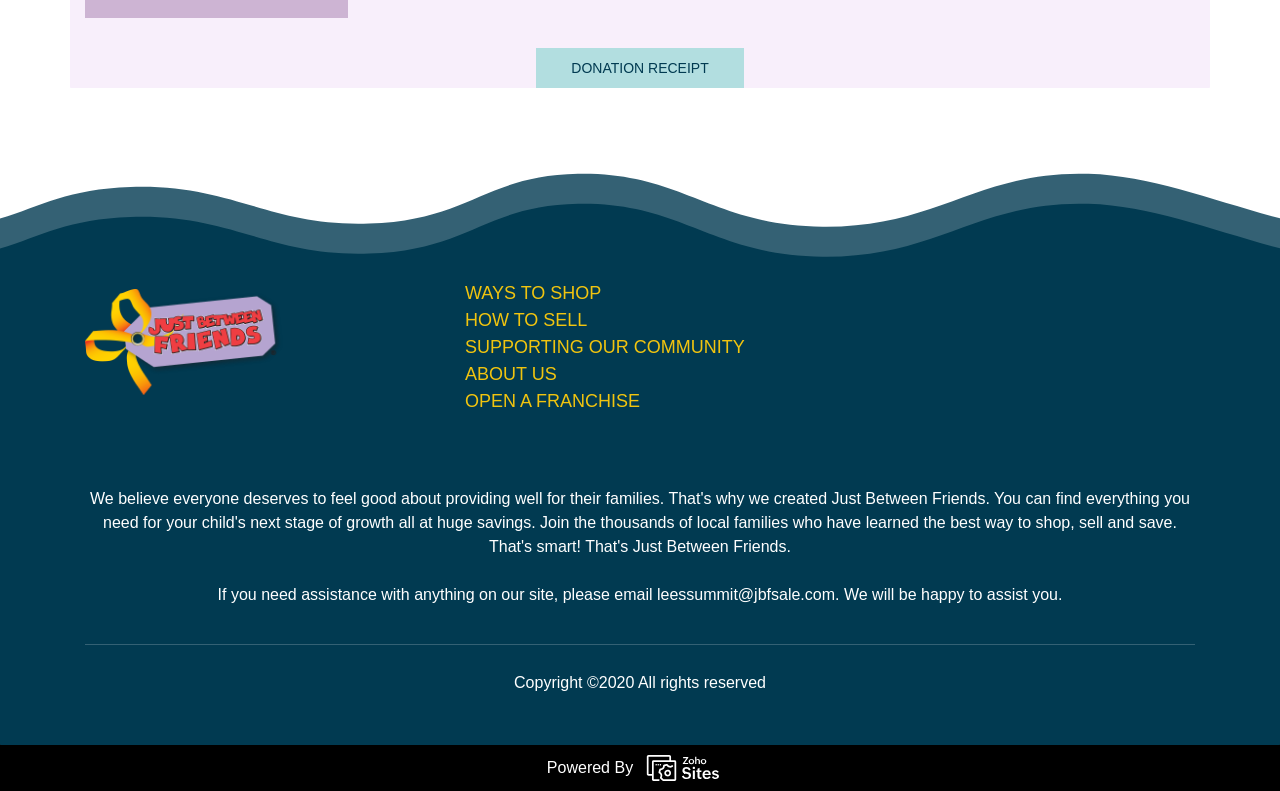Find the bounding box coordinates of the clickable element required to execute the following instruction: "Learn about the COMMUNITY". Provide the coordinates as four float numbers between 0 and 1, i.e., [left, top, right, bottom].

[0.495, 0.426, 0.582, 0.451]